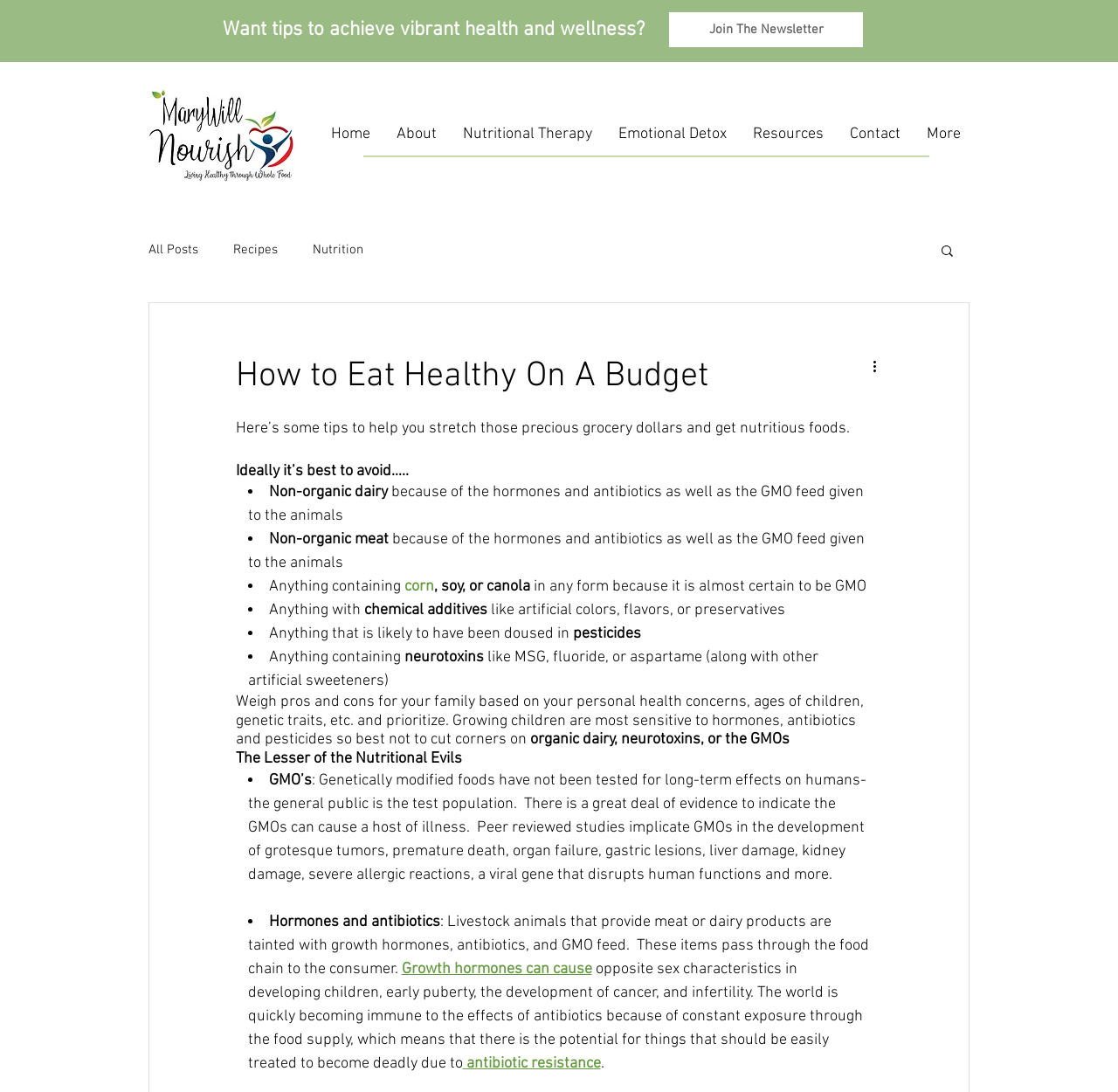Articulate a complete and detailed caption of the webpage elements.

The webpage is titled "How to Eat Healthy On A Budget" and is focused on providing tips for achieving vibrant health and wellness. At the top of the page, there is a static text element that reads "Want tips to achieve vibrant health and wellness?" followed by a link to "Join The Newsletter". Below this, there is an image of Mary, and a navigation menu labeled "Site" with links to "Home", "About", "Nutritional Therapy", "Emotional Detox", "Resources", and "Contact".

To the right of the navigation menu, there is another navigation menu labeled "blog" with links to "All Posts", "Recipes", and "Nutrition". Below this, there is a search button with an image of a magnifying glass.

The main content of the page is divided into sections, with headings and static text elements. The first section is titled "How to Eat Healthy On A Budget" and provides tips on how to stretch grocery dollars and get nutritious foods. The text advises avoiding non-organic dairy, meat, and foods containing corn, soy, or canola, as well as foods with chemical additives, pesticides, and neurotoxins.

The page also includes a list of items to prioritize based on personal health concerns, ages of children, genetic traits, and other factors. The list includes organic dairy, neurotoxins, and GMOs. Additionally, there are sections discussing the lesser of nutritional evils, including GMOs, hormones, and antibiotics, and their potential health risks.

Throughout the page, there are links to additional resources and information, including peer-reviewed studies and articles on the effects of GMOs, hormones, and antibiotics on human health.